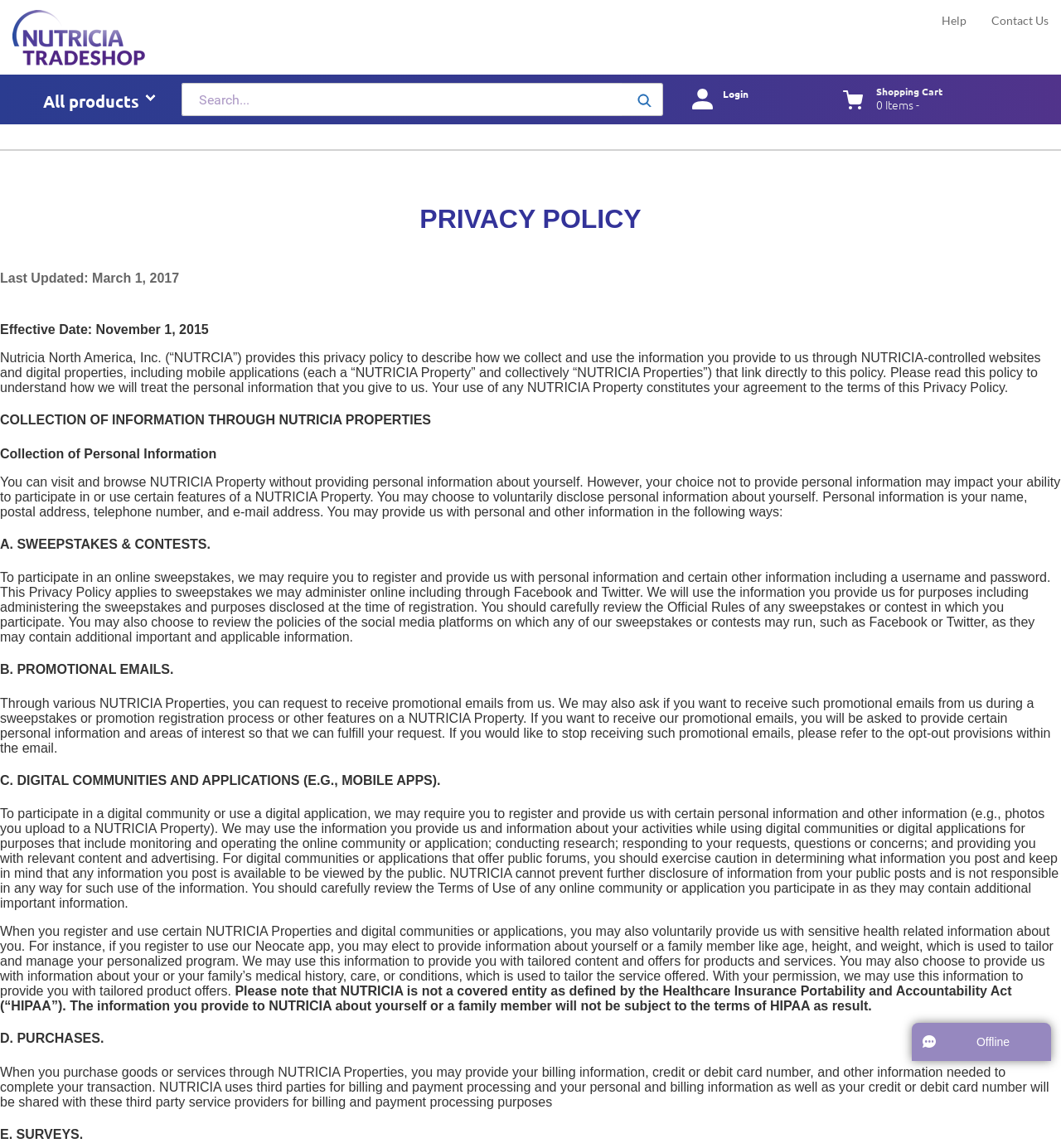Please identify the bounding box coordinates of the clickable area that will allow you to execute the instruction: "Click the 'Go' button".

[0.586, 0.072, 0.625, 0.101]